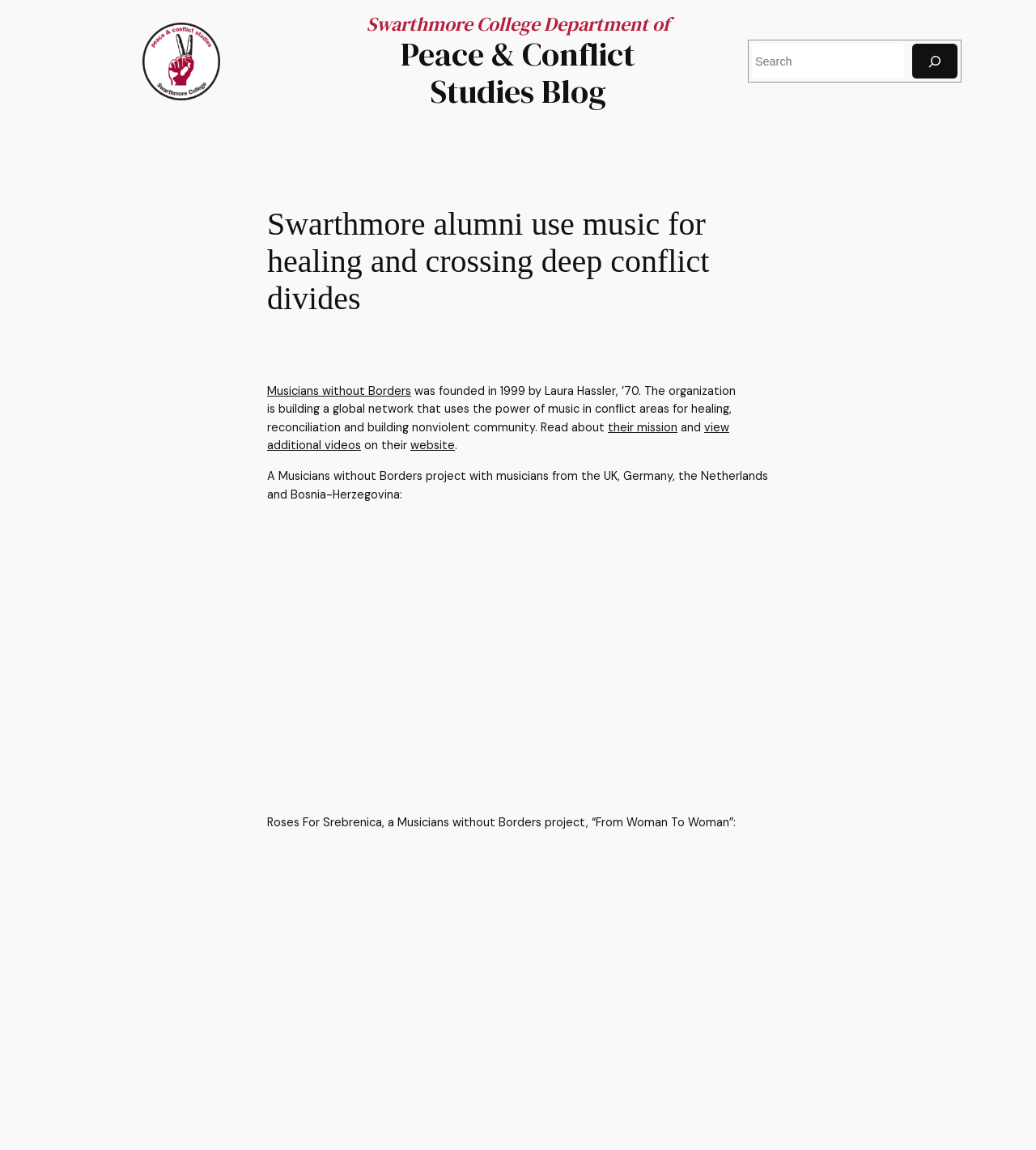What is the department of Swarthmore College mentioned on the webpage?
Please analyze the image and answer the question with as much detail as possible.

The question is asking about the department of Swarthmore College mentioned on the webpage. According to the heading elements, the department is mentioned as 'Swarthmore College Department of Peace & Conflict Studies', which indicates that the answer is Peace & Conflict Studies.